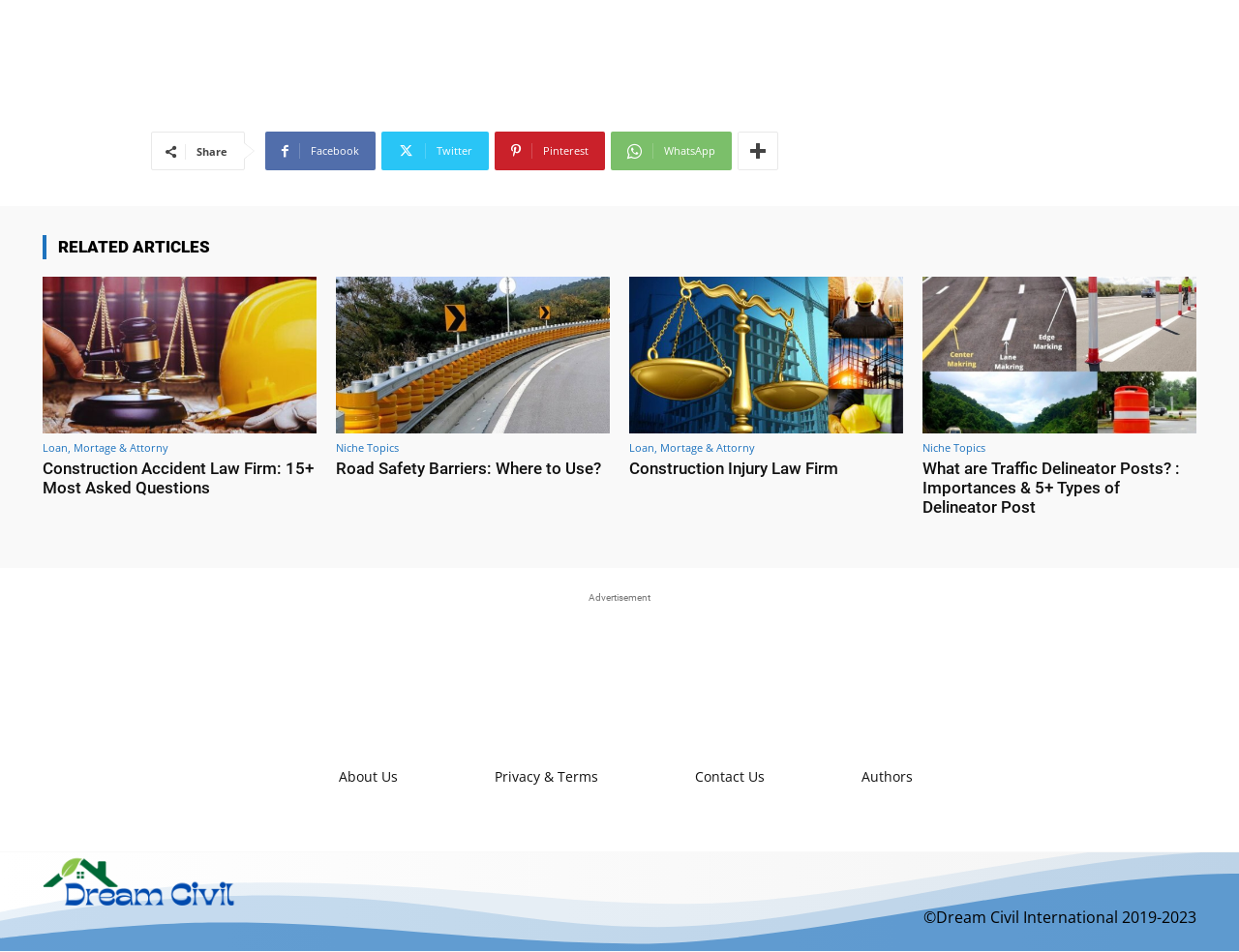Please identify the bounding box coordinates of the element that needs to be clicked to execute the following command: "Click on Road Safety Barriers: Where to Use?". Provide the bounding box using four float numbers between 0 and 1, formatted as [left, top, right, bottom].

[0.271, 0.291, 0.492, 0.455]